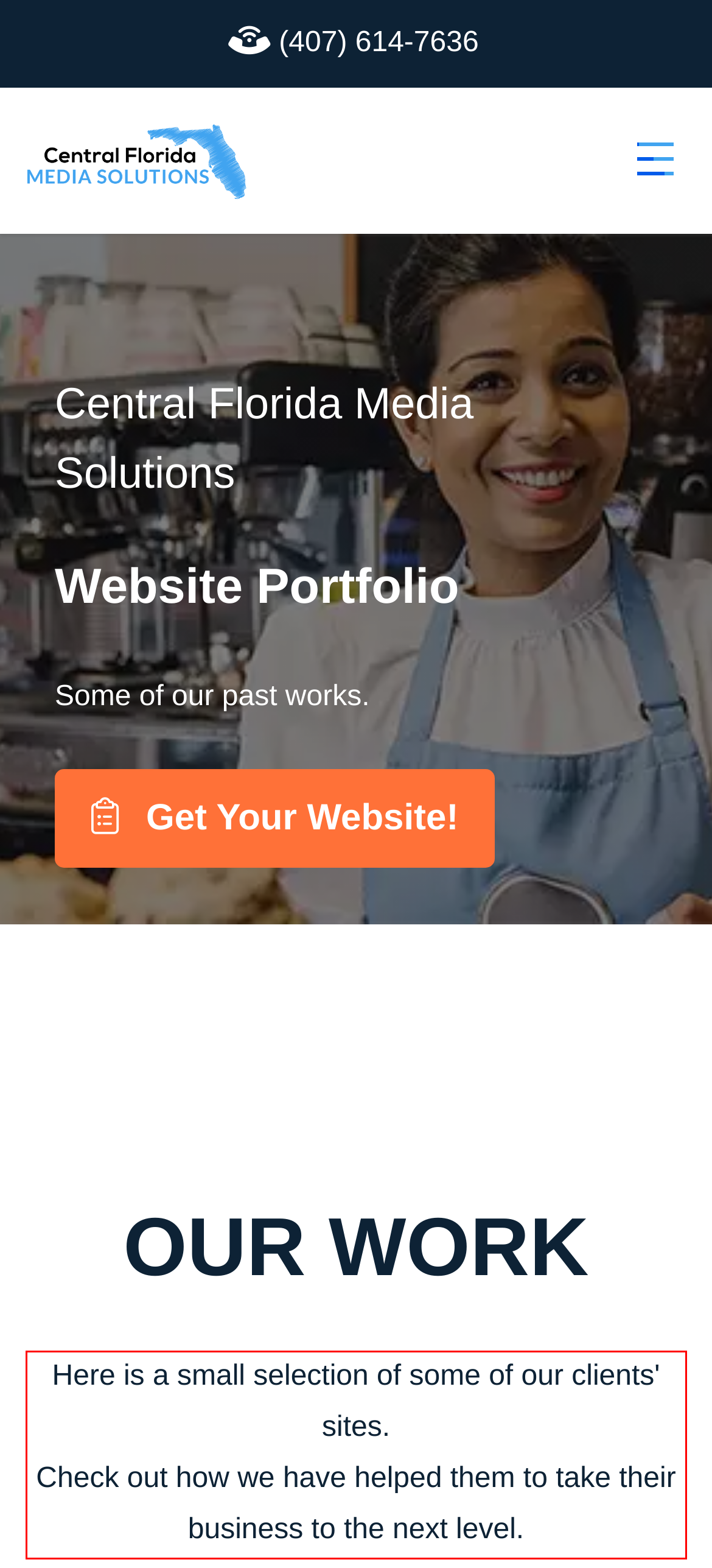Review the screenshot of the webpage and recognize the text inside the red rectangle bounding box. Provide the extracted text content.

Here is a small selection of some of our clients' sites. Check out how we have helped them to take their business to the next level.